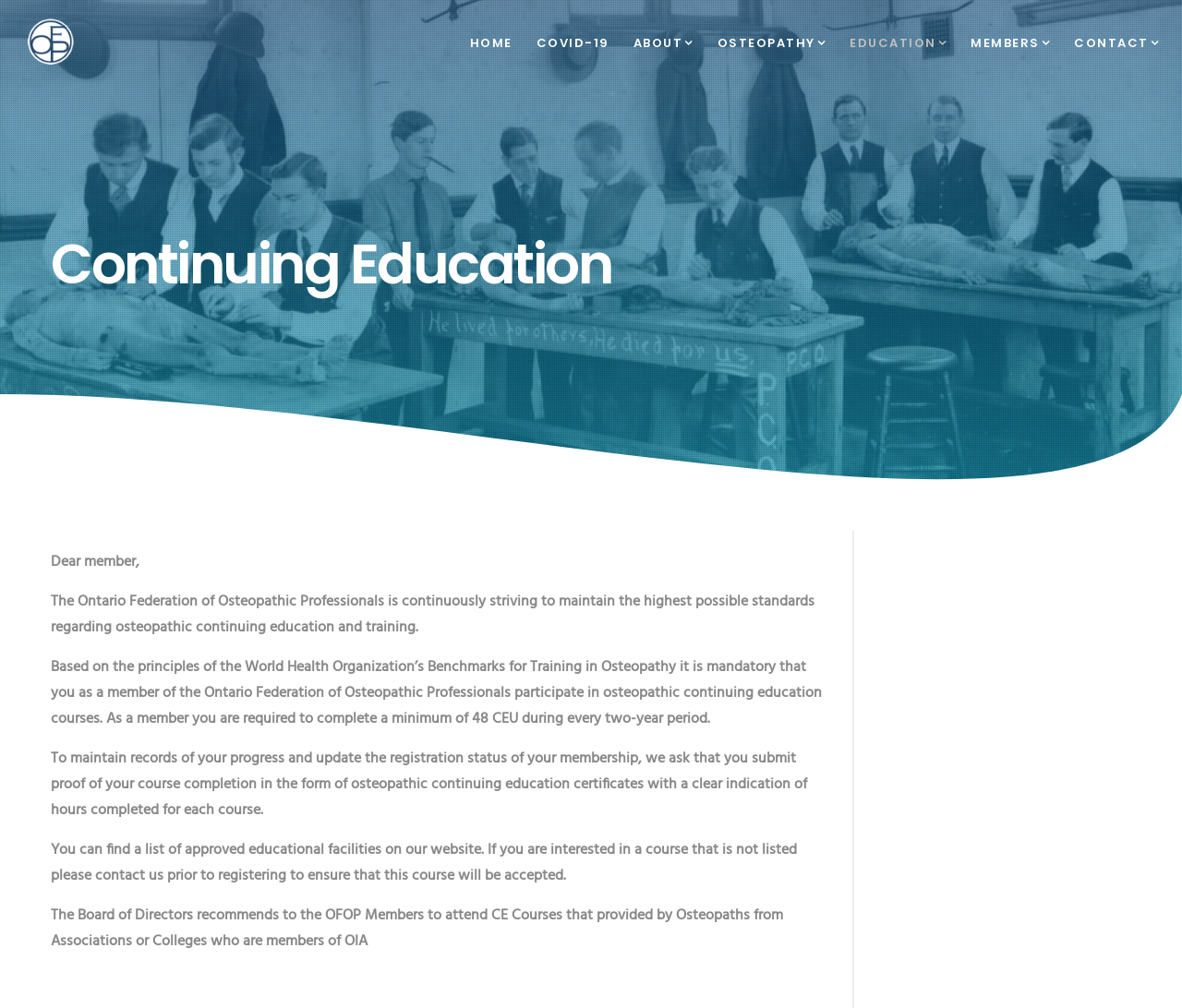Please look at the image and answer the question with a detailed explanation: What is the minimum CEU required for OFOP members every two years?

According to the webpage, it is mandatory for OFOP members to participate in osteopathic continuing education courses and complete a minimum of 48 CEU during every two-year period.